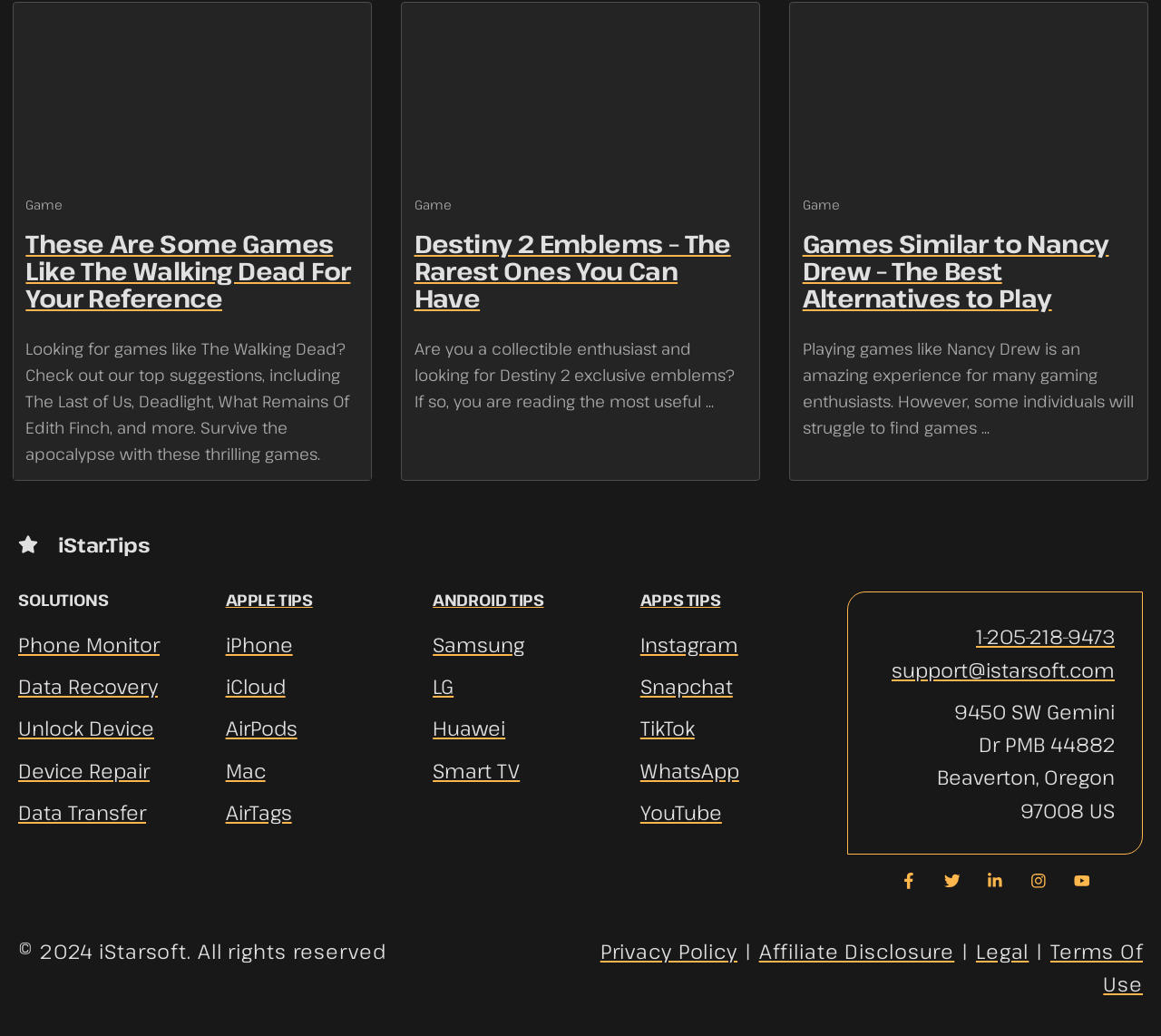Determine the bounding box coordinates of the target area to click to execute the following instruction: "Contact support."

[0.841, 0.601, 0.96, 0.627]